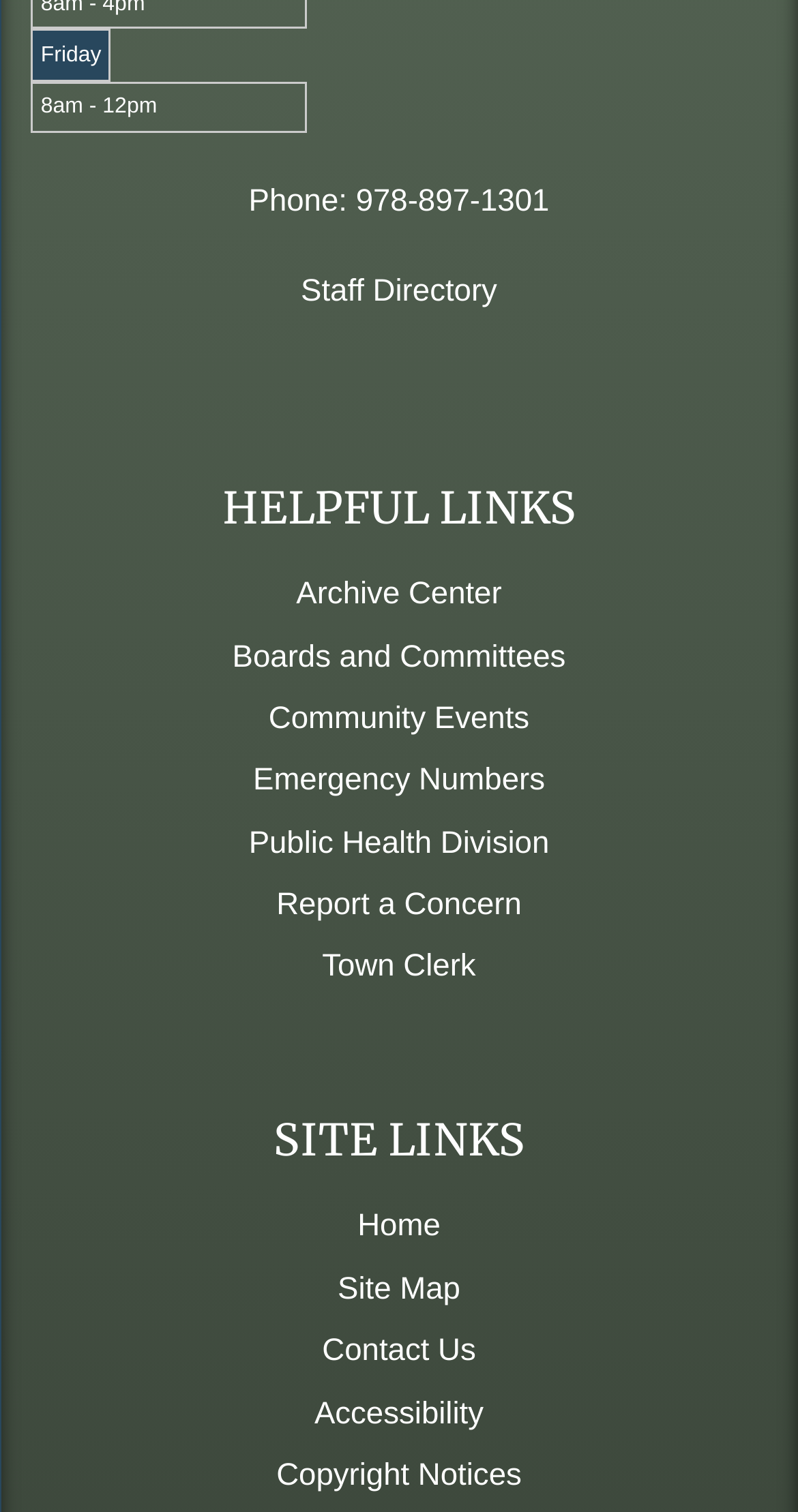Respond concisely with one word or phrase to the following query:
How many links are under 'HELPFUL LINKS'?

7